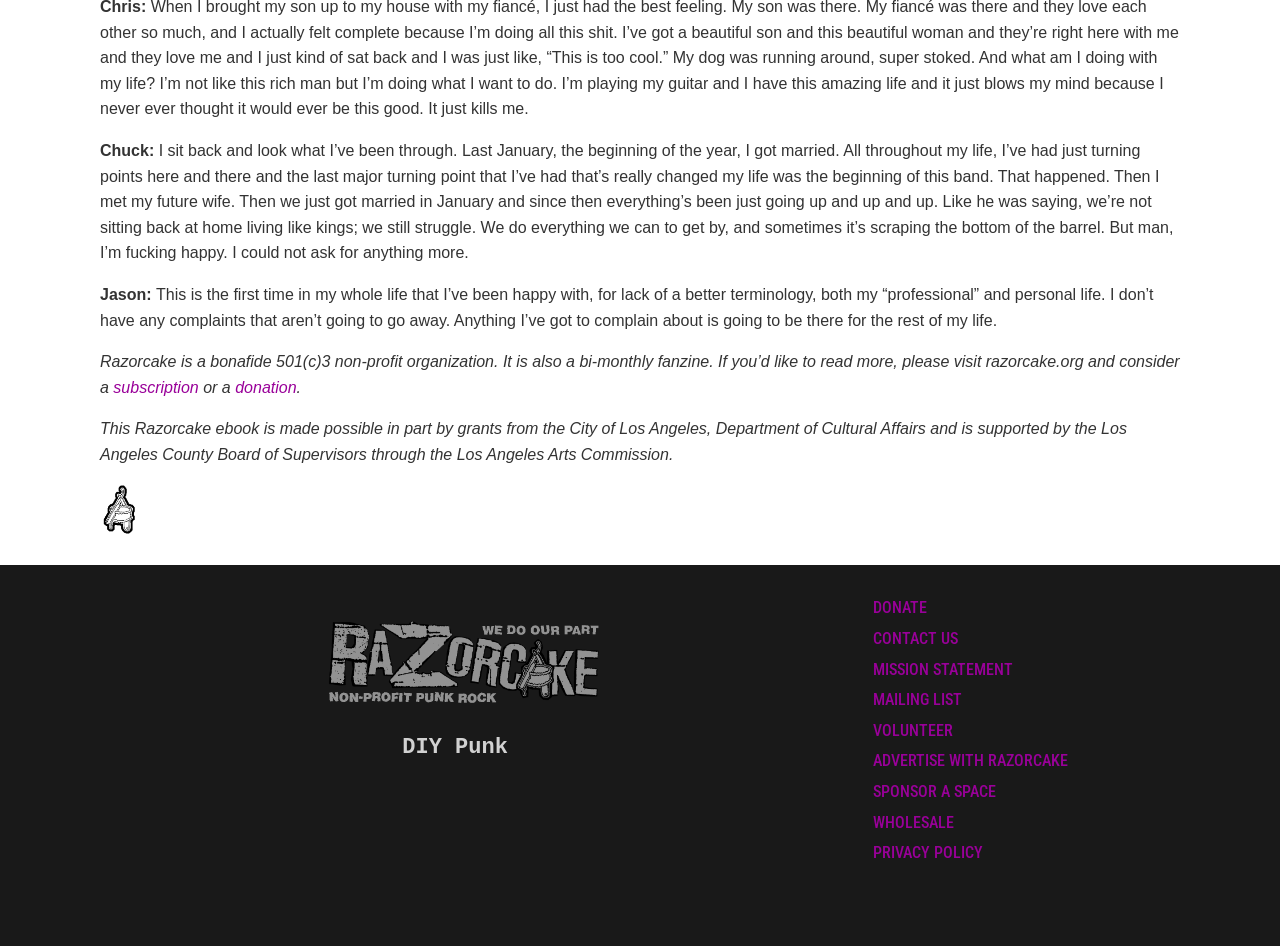Use a single word or phrase to respond to the question:
How many links are there in the webpage?

11